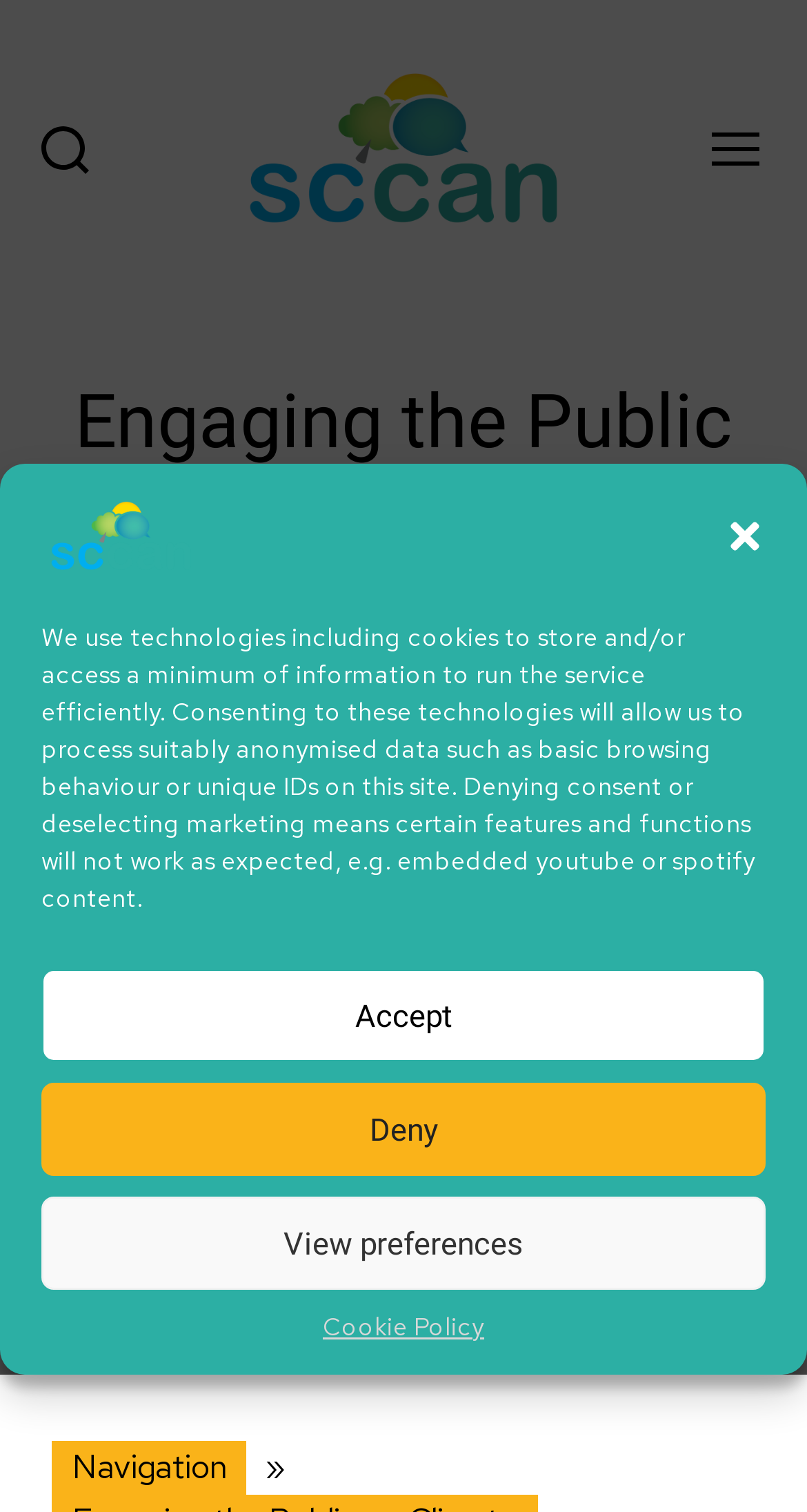Please examine the image and provide a detailed answer to the question: What is the date of the post?

I found this answer by looking at the link element with the text '10 March 2022' which is labeled as 'Post date'.